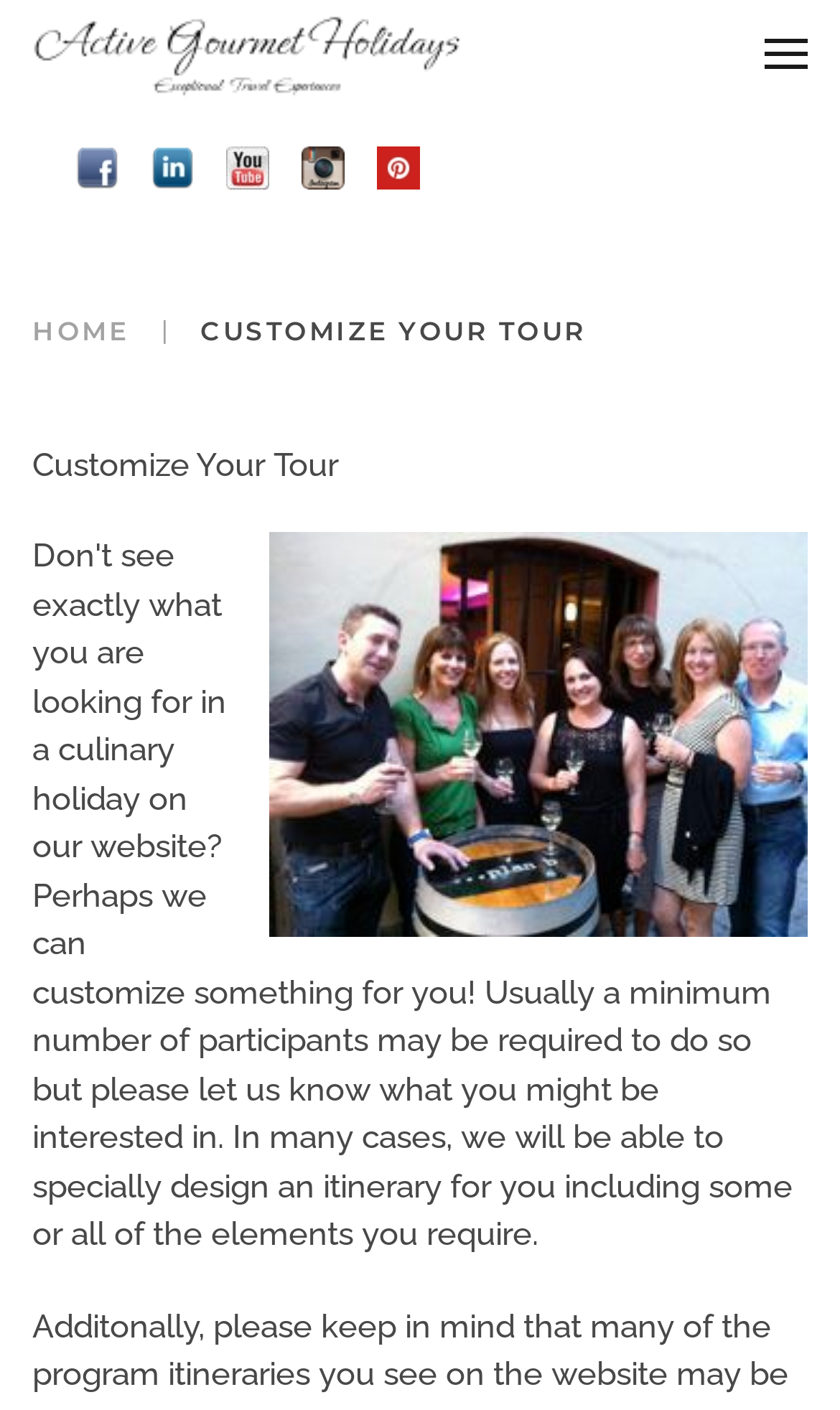Answer the following query with a single word or phrase:
What is the function of the 'Skip to main content' link?

To skip to main content